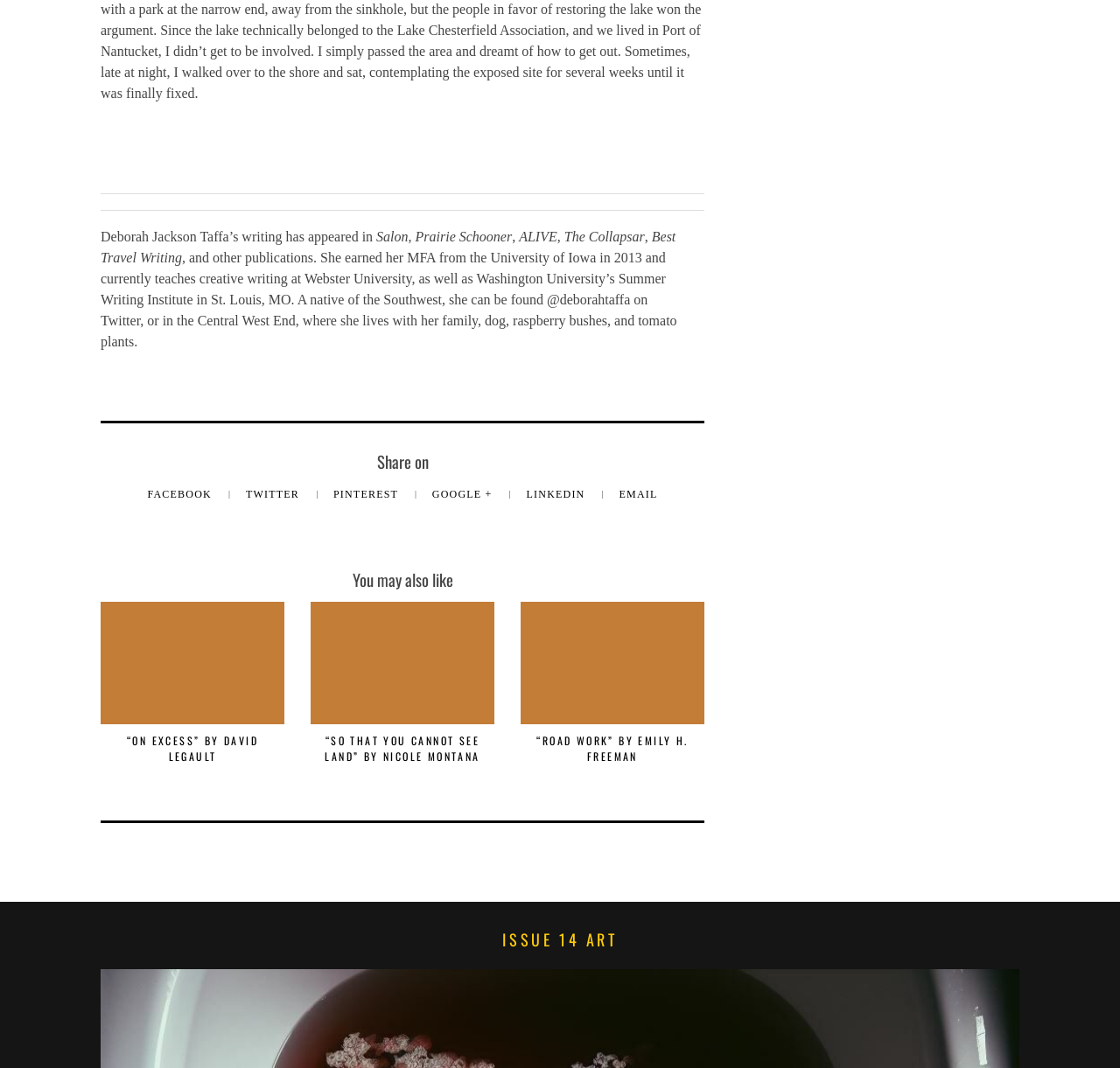What social media platforms can you share on?
Use the image to answer the question with a single word or phrase.

FACEBOOK, TWITTER, PINTEREST, GOOGLE +, LINKEDIN, EMAIL